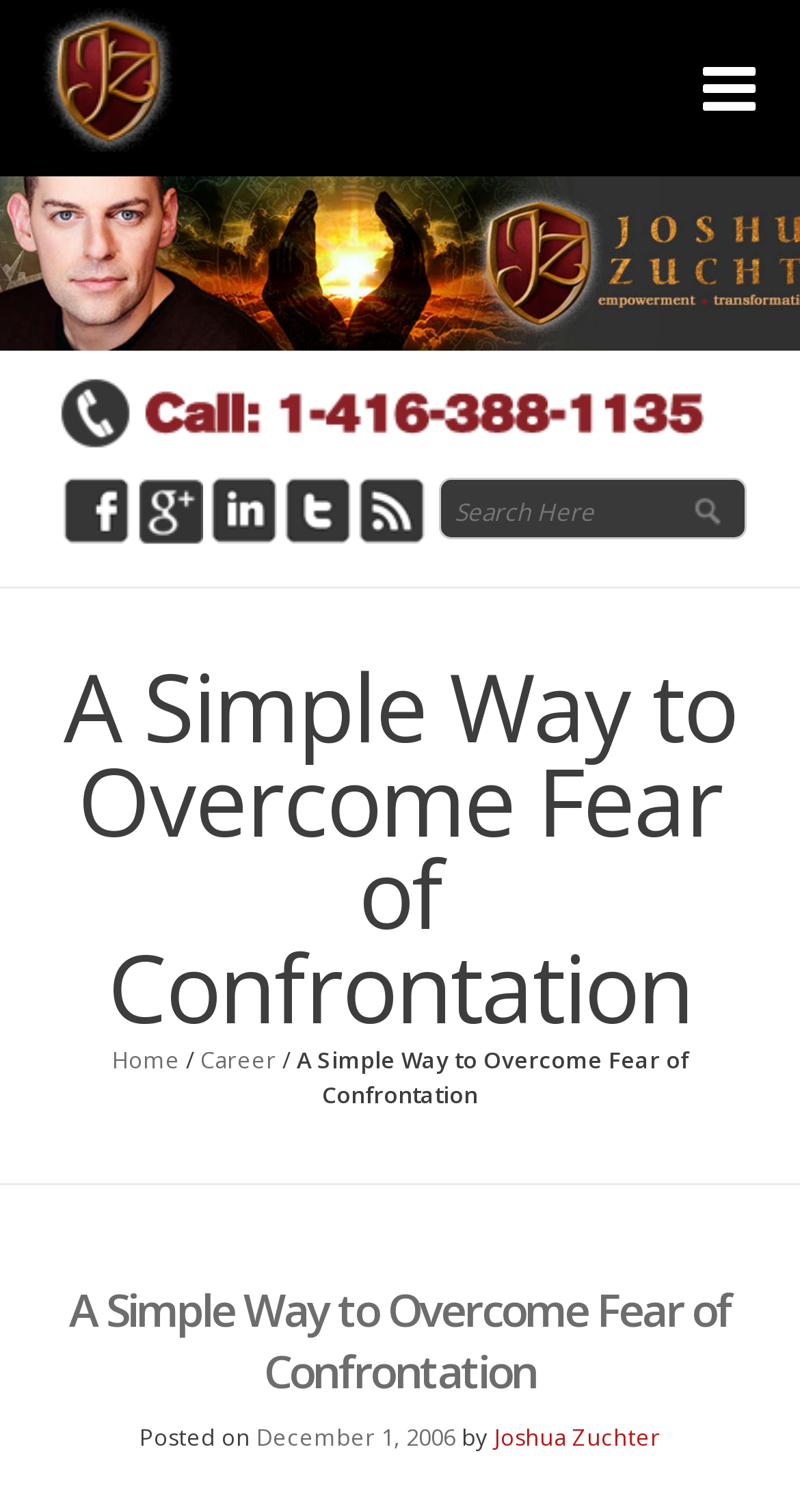Generate the text of the webpage's primary heading.

A Simple Way to Overcome Fear of Confrontation